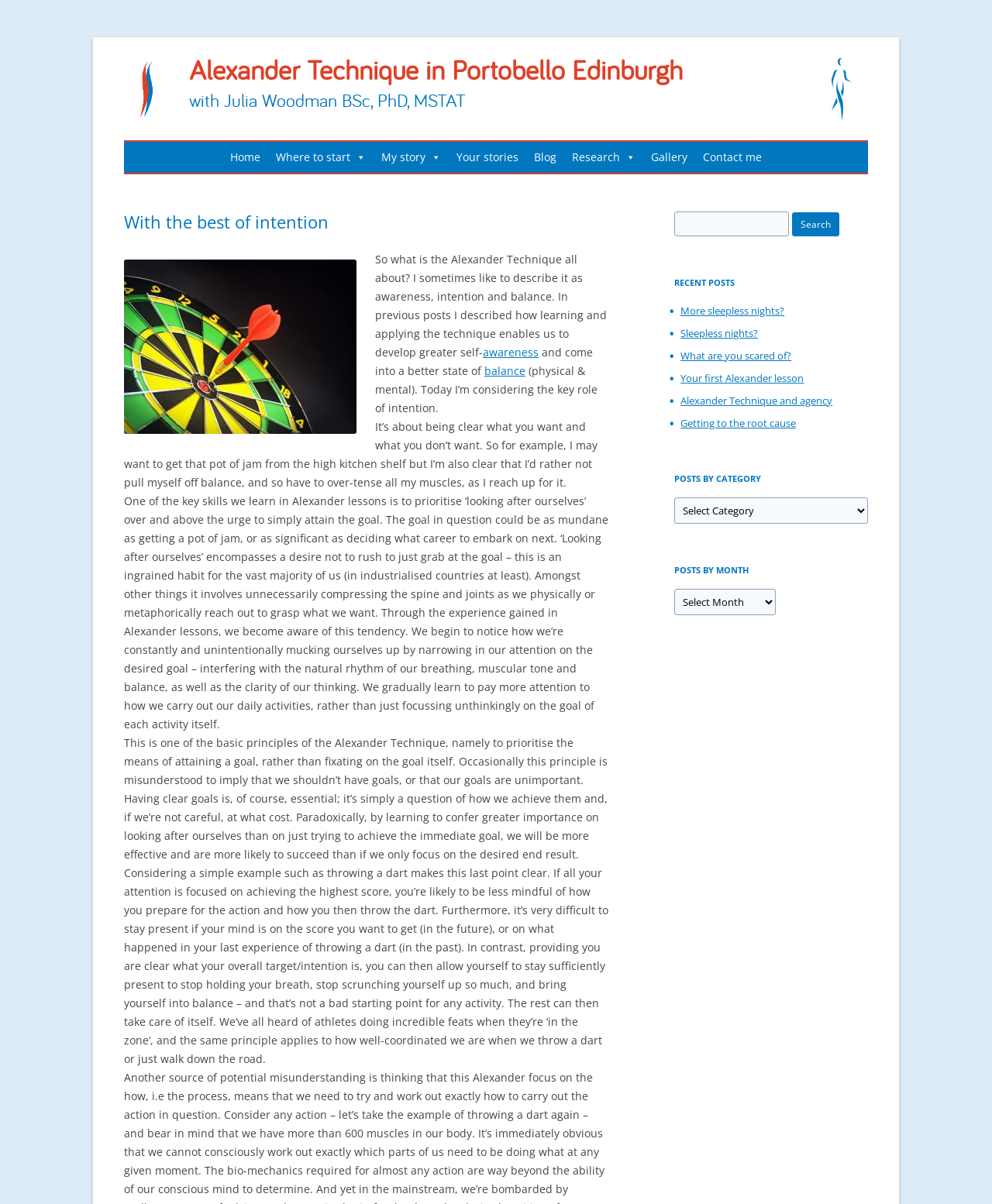Can you identify the bounding box coordinates of the clickable region needed to carry out this instruction: 'Read the article about Shay Benhamou'? The coordinates should be four float numbers within the range of 0 to 1, stated as [left, top, right, bottom].

None